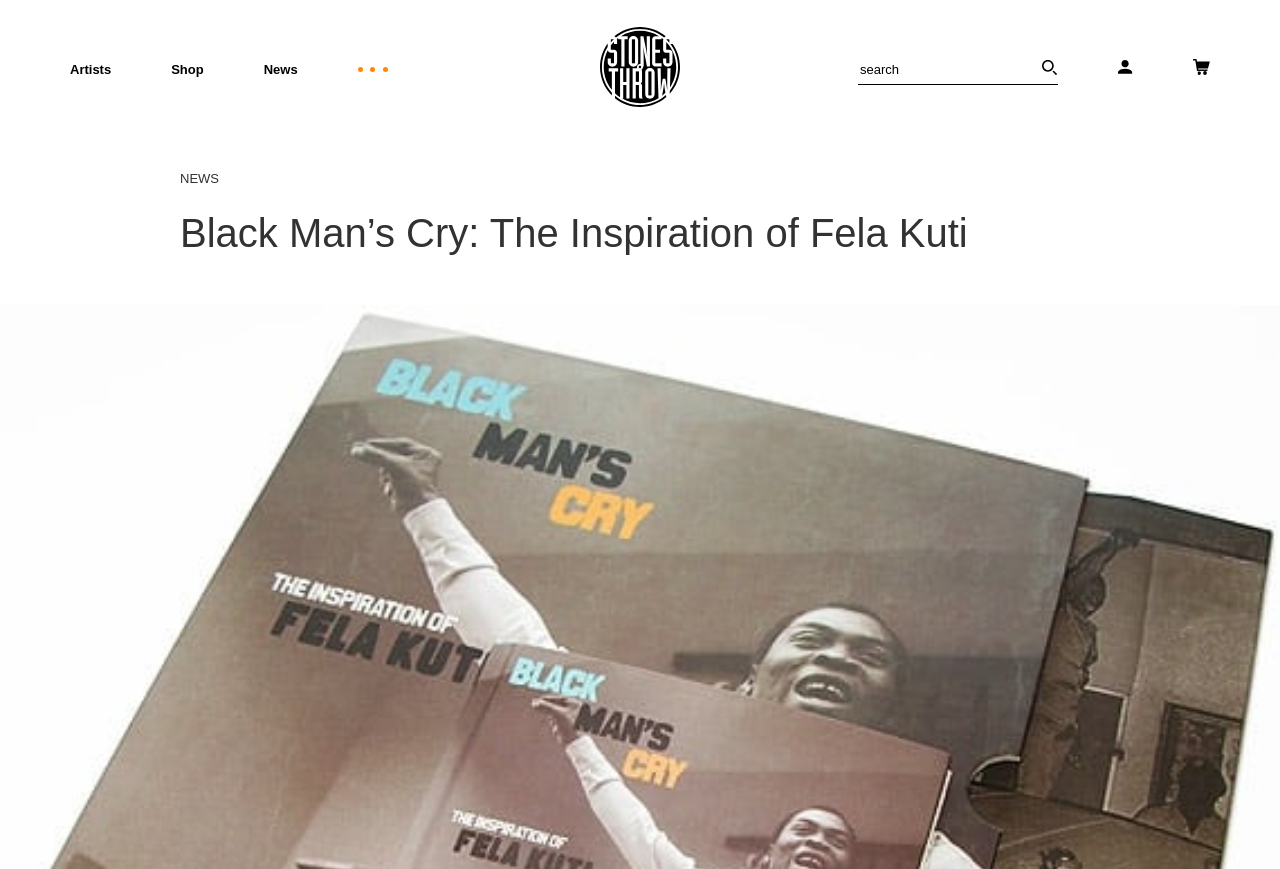Identify the bounding box coordinates of the clickable region to carry out the given instruction: "Search for something".

[0.67, 0.063, 0.827, 0.097]